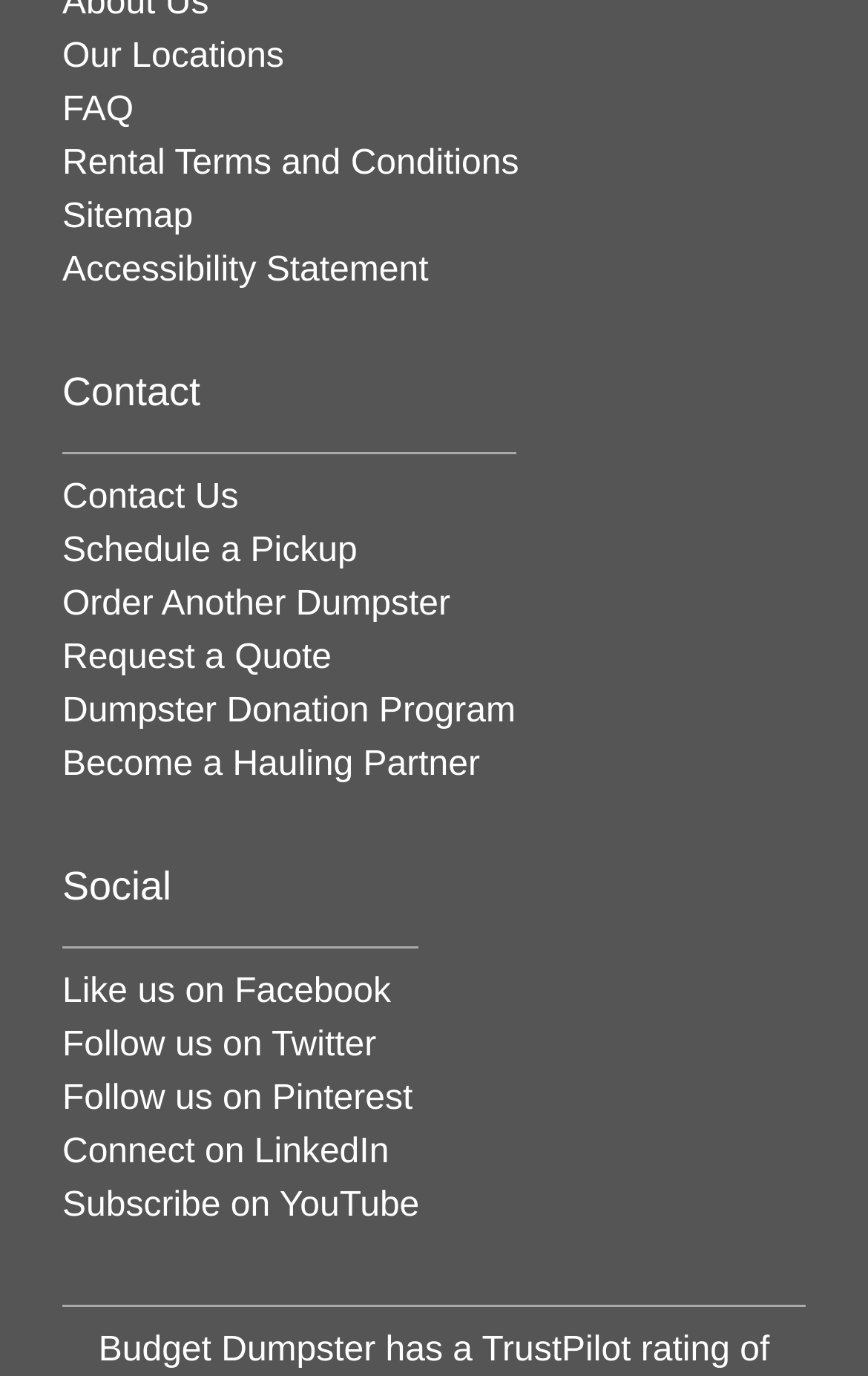Determine the coordinates of the bounding box for the clickable area needed to execute this instruction: "View Rental Terms and Conditions".

[0.072, 0.106, 0.598, 0.133]